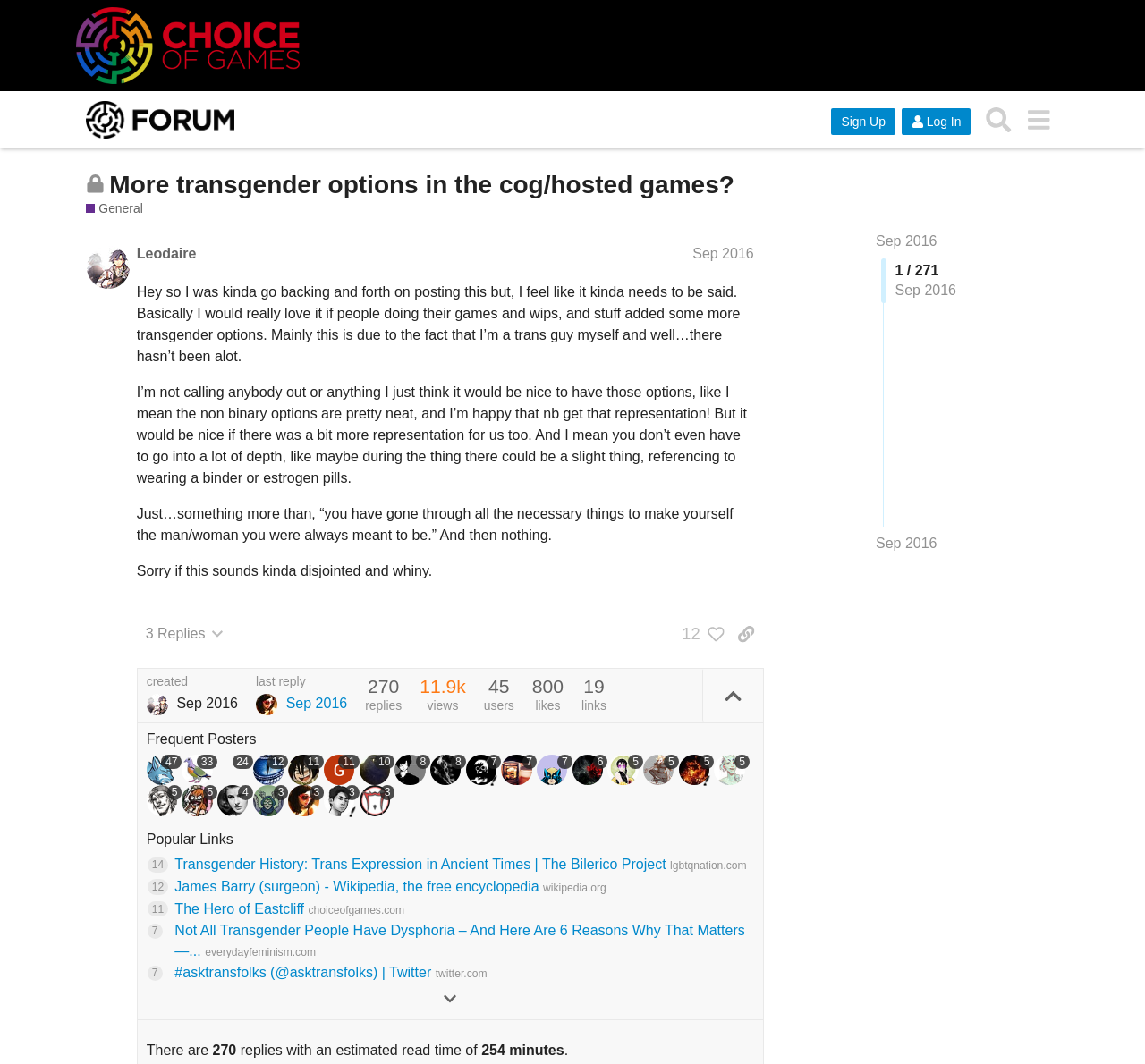Respond to the question below with a single word or phrase:
What is the topic of this forum post?

Transgender options in games